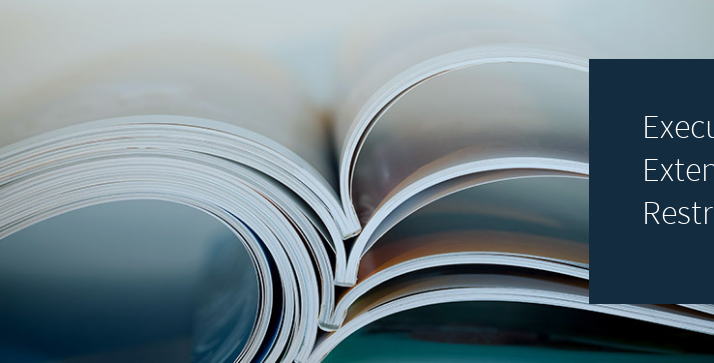What is the topic of the executive order?
Analyze the image and deliver a detailed answer to the question.

The caption implies that the executive order is related to public health concerns, as it mentions 'curfews and new restrictions in response to public health concerns'. This suggests that the executive order is aimed at addressing public health issues.